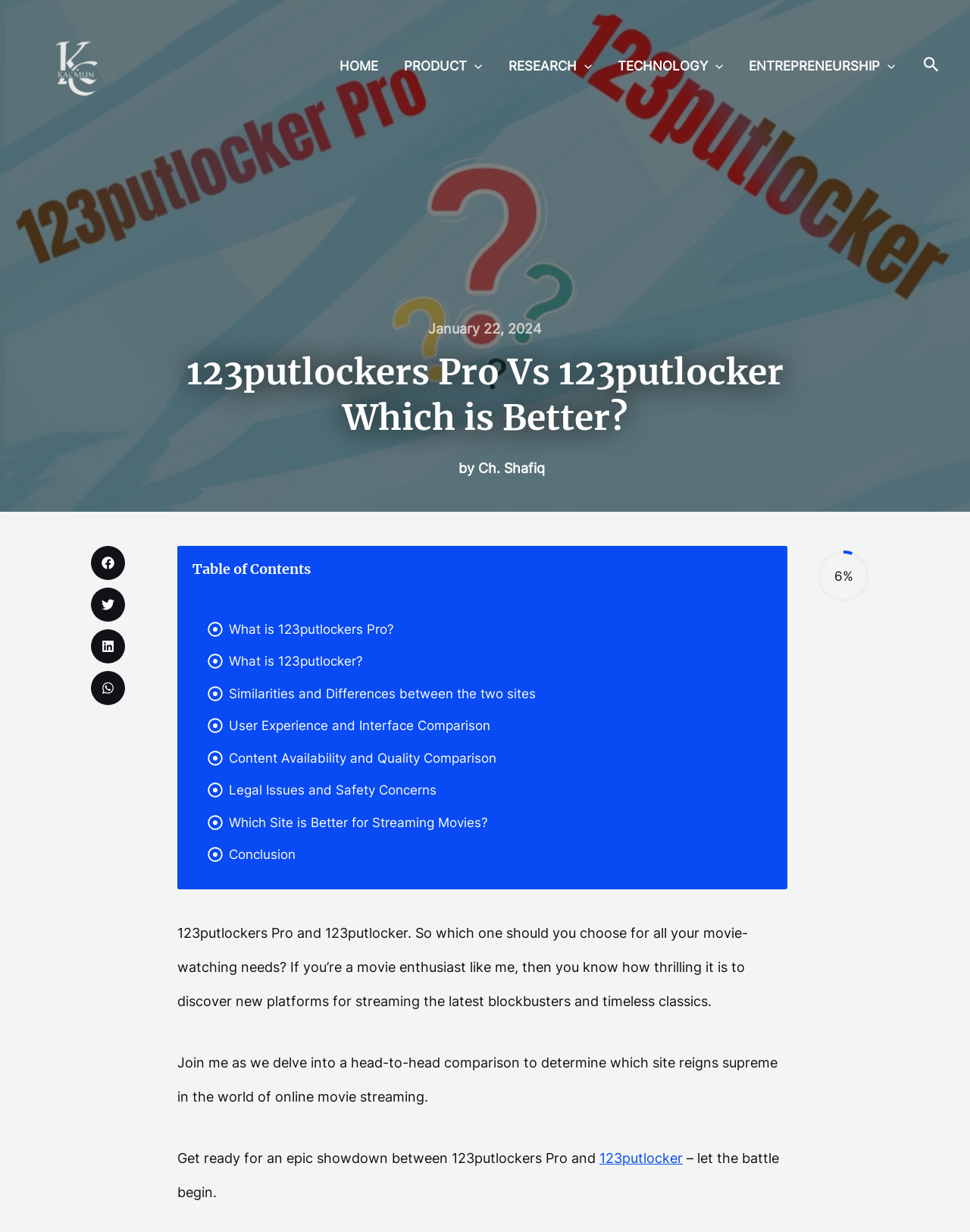Identify the bounding box coordinates of the clickable region required to complete the instruction: "Search for a movie". The coordinates should be given as four float numbers within the range of 0 and 1, i.e., [left, top, right, bottom].

[0.952, 0.044, 0.969, 0.063]